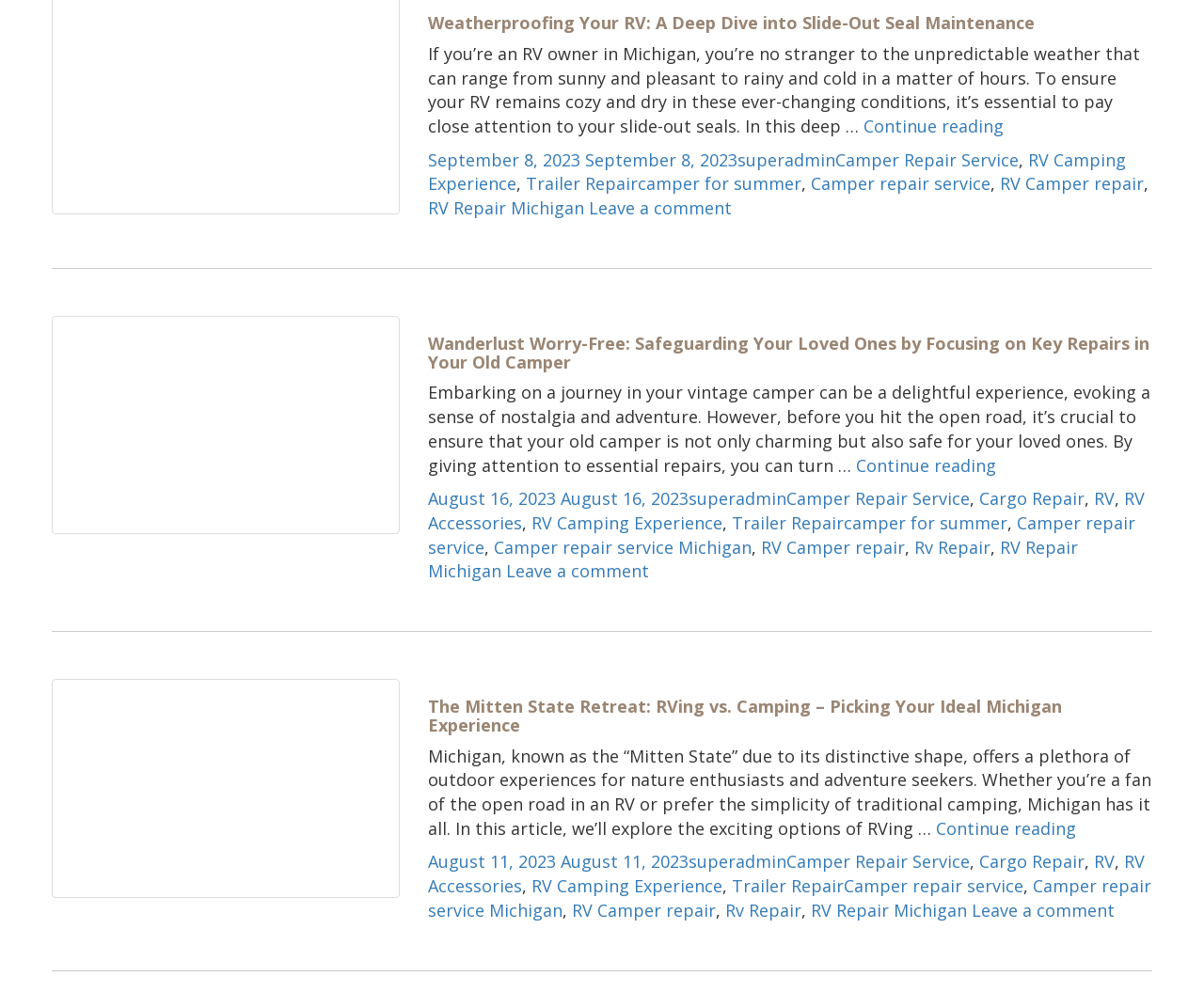Please give the bounding box coordinates of the area that should be clicked to fulfill the following instruction: "Leave a comment on the article about RVing vs. camping". The coordinates should be in the format of four float numbers from 0 to 1, i.e., [left, top, right, bottom].

[0.416, 0.564, 0.539, 0.587]